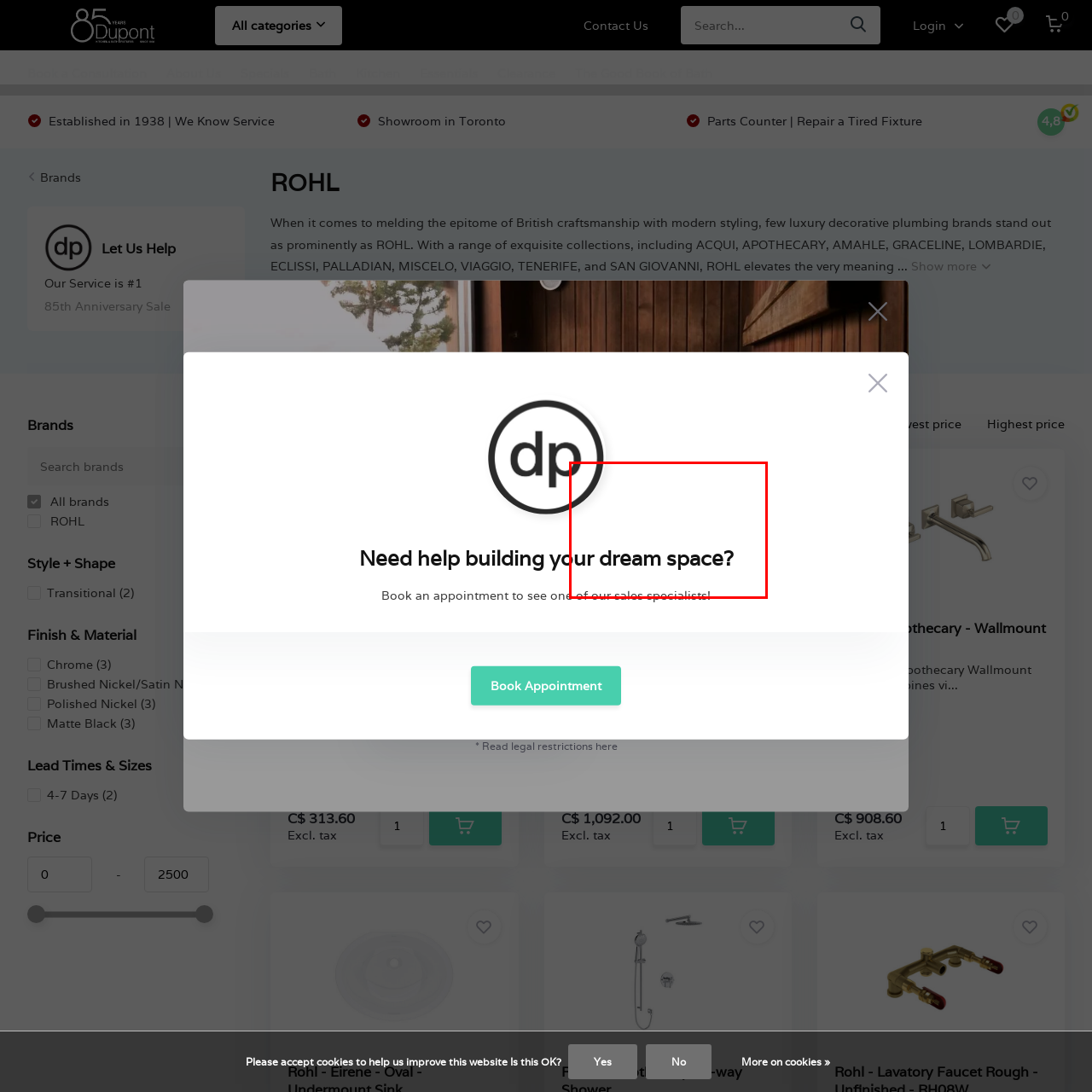Please provide a thorough description of the image inside the red frame.

The image features an inviting graphic with the question, "Can we help you create your dream space?" This engaging message is accompanied by a clean, modern design indicative of a kitchen and bath fixture retailer. It likely aims to connect with potential clients, inviting them to consult with sales specialists for personalized assistance in transforming their spaces. The aesthetic conveys a sense of approachability and expertise, aligning with the brand's commitment to quality service in home design.